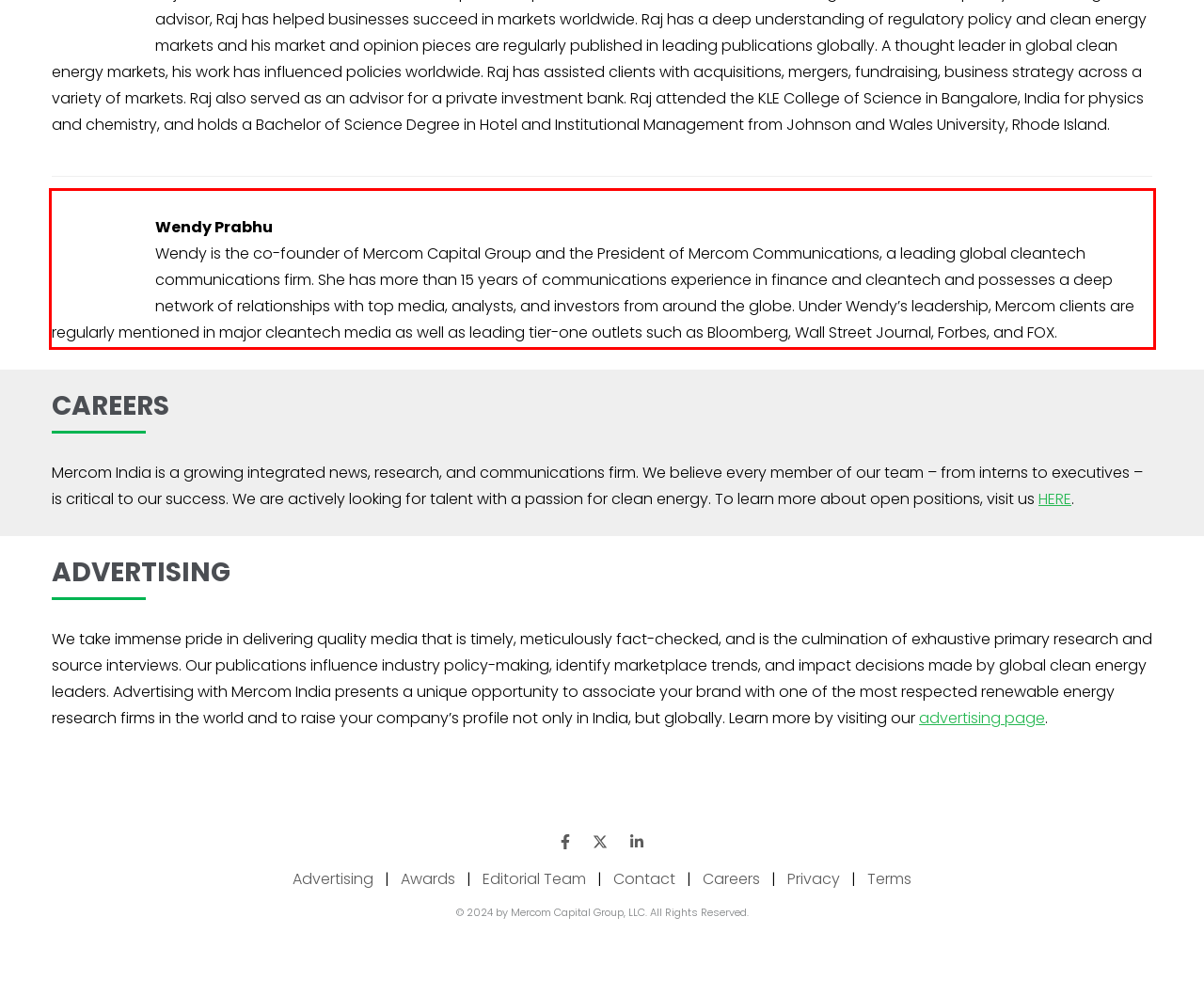You are presented with a screenshot containing a red rectangle. Extract the text found inside this red bounding box.

Wendy Prabhu Wendy is the co-founder of Mercom Capital Group and the President of Mercom Communications, a leading global cleantech communications firm. She has more than 15 years of communications experience in finance and cleantech and possesses a deep network of relationships with top media, analysts, and investors from around the globe. Under Wendy’s leadership, Mercom clients are regularly mentioned in major cleantech media as well as leading tier-one outlets such as Bloomberg, Wall Street Journal, Forbes, and FOX.